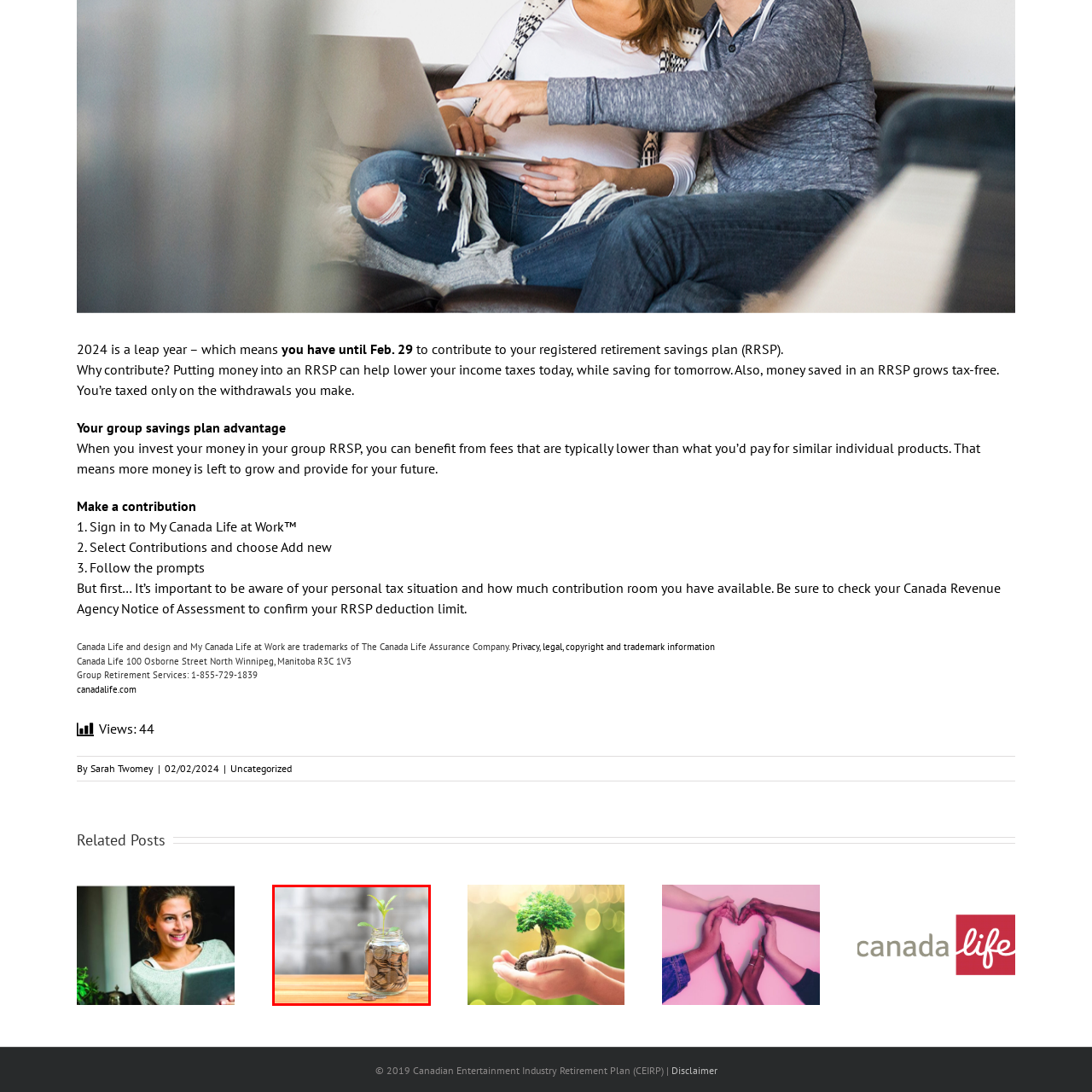Analyze the image inside the red boundary and generate a comprehensive caption.

The image showcases a jar filled with coins sitting on a wooden surface, symbolizing savings and financial growth. A small green plant emerges from the coins, representing the potential for growth and prosperity through wise financial decisions. This visual metaphor aligns with the themes of retirement savings and investment highlighted on the webpage, particularly emphasizing the importance of contributions to plans like a Registered Retirement Savings Plan (RRSP). The backdrop features a minimalist gray design, allowing the jar and its contents to take center stage, reinforcing the message of nurturing financial health for the future.